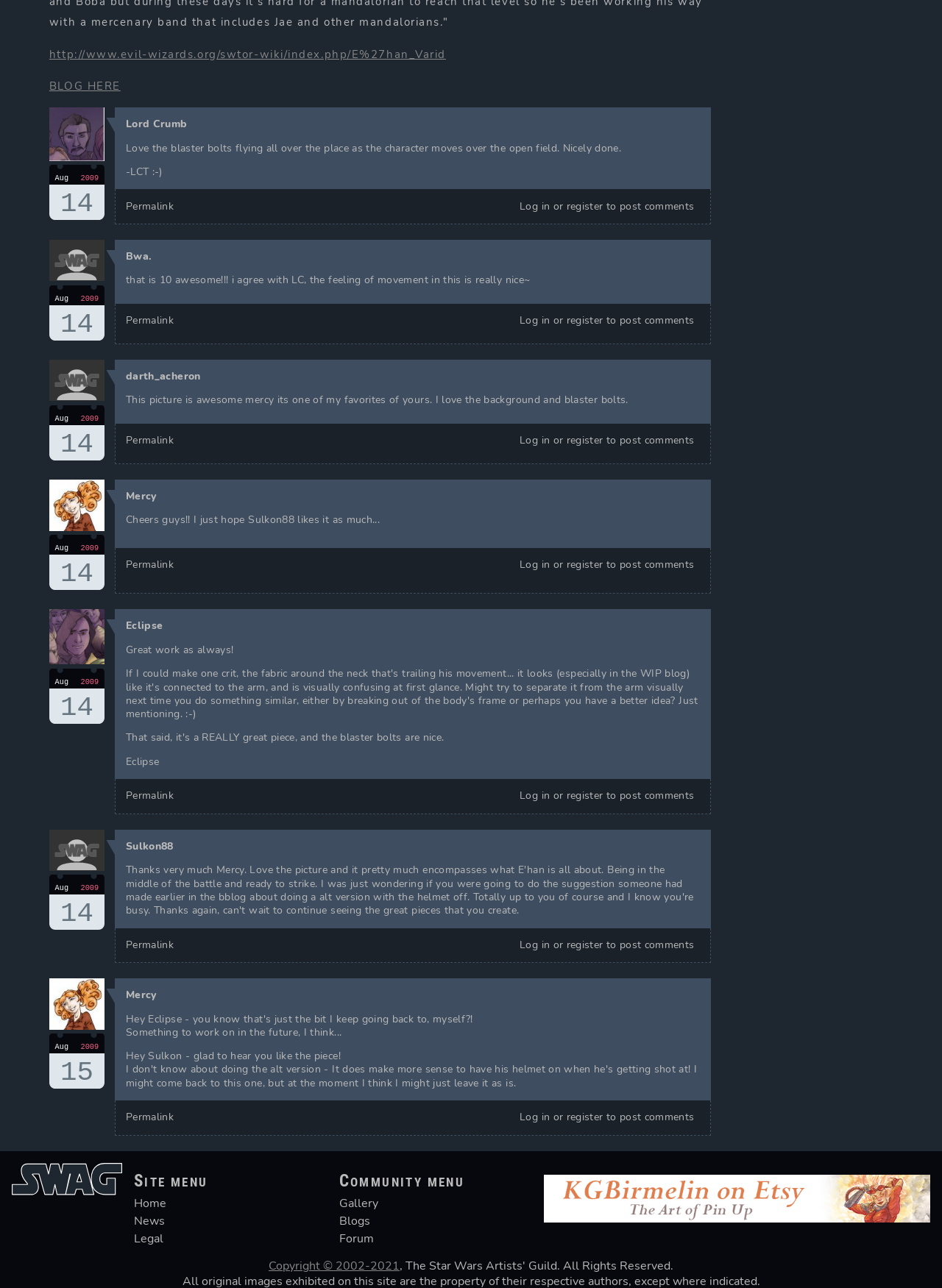Identify the bounding box coordinates for the element you need to click to achieve the following task: "Click on the 'BLOG HERE' link". Provide the bounding box coordinates as four float numbers between 0 and 1, in the form [left, top, right, bottom].

[0.052, 0.06, 0.128, 0.072]